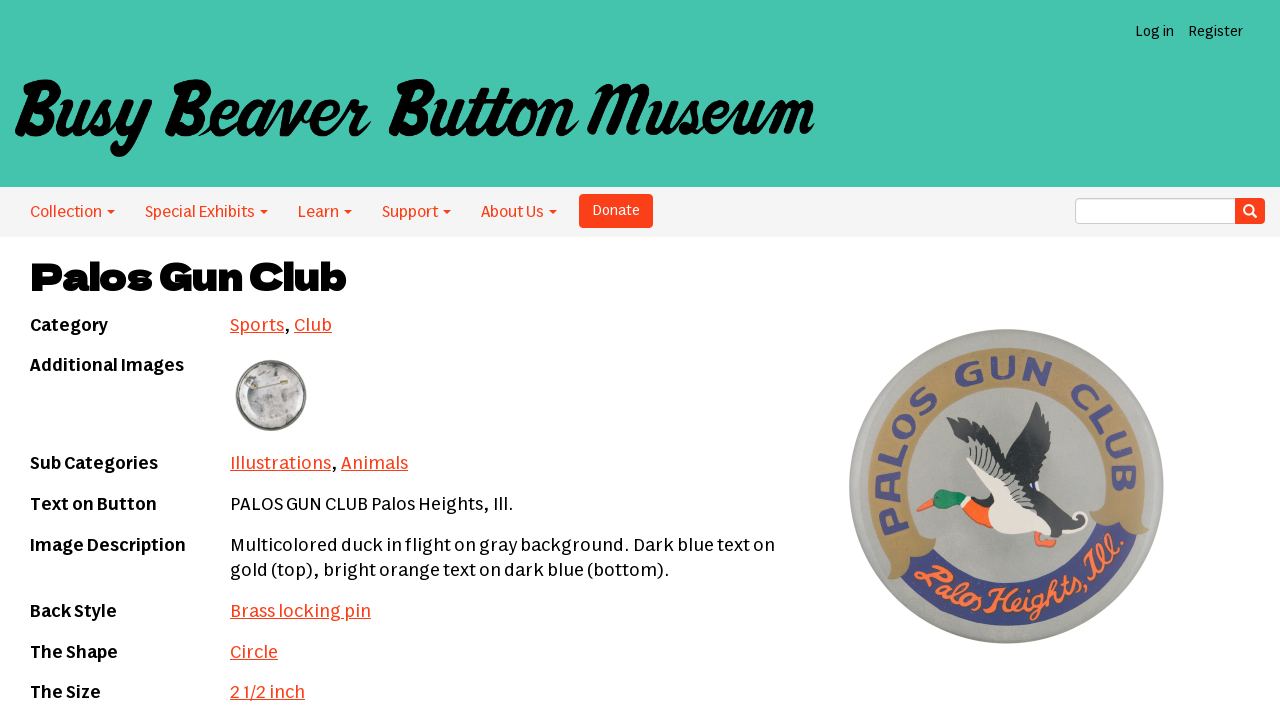Please identify the bounding box coordinates of the clickable area that will allow you to execute the instruction: "Donate to the Palos Gun Club".

[0.452, 0.27, 0.51, 0.318]